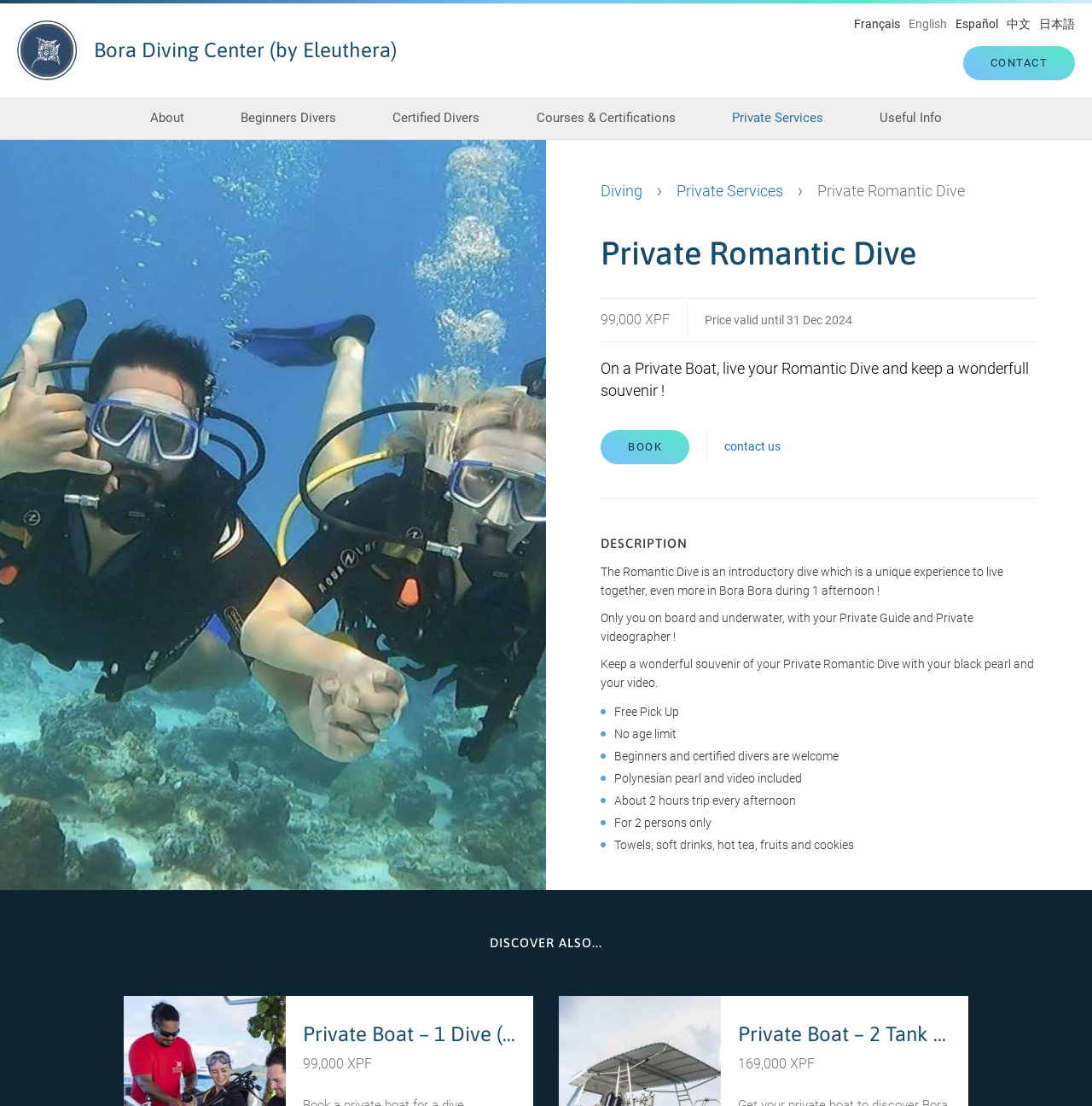Describe the entire webpage, focusing on both content and design.

This webpage is about a romantic dive experience offered by Bora Diving Center in French Polynesia. At the top, there is a link to the homepage and an image with the text "Dive in Bora, French Polynesia". On the top right, there are links to switch the language to Français, English, Español, 中文, or 日本語.

Below the language options, there is a navigation menu with links to "About", "Beginners Divers", "Certified Divers", "Courses & Certifications", "Private Services", and "Useful Info". 

The main content of the page is about the "Private Romantic Dive" experience. There is a heading with the same title, followed by a description of the experience, which includes the price, "99,000 XPF", and a note that the price is valid until December 31, 2024. 

Below the description, there are two links, "BOOK" and "contact us", separated by a horizontal line. The "DESCRIPTION" section follows, which provides more details about the romantic dive experience, including the fact that it's a unique experience for two people, with a private guide and videographer, and that it includes a black pearl and a video as a souvenir.

The webpage also lists several features of the experience, including free pick-up, no age limit, and the inclusion of towels, soft drinks, and snacks. At the bottom, there is a section titled "DISCOVER ALSO...", which promotes two other private boat dive experiences.